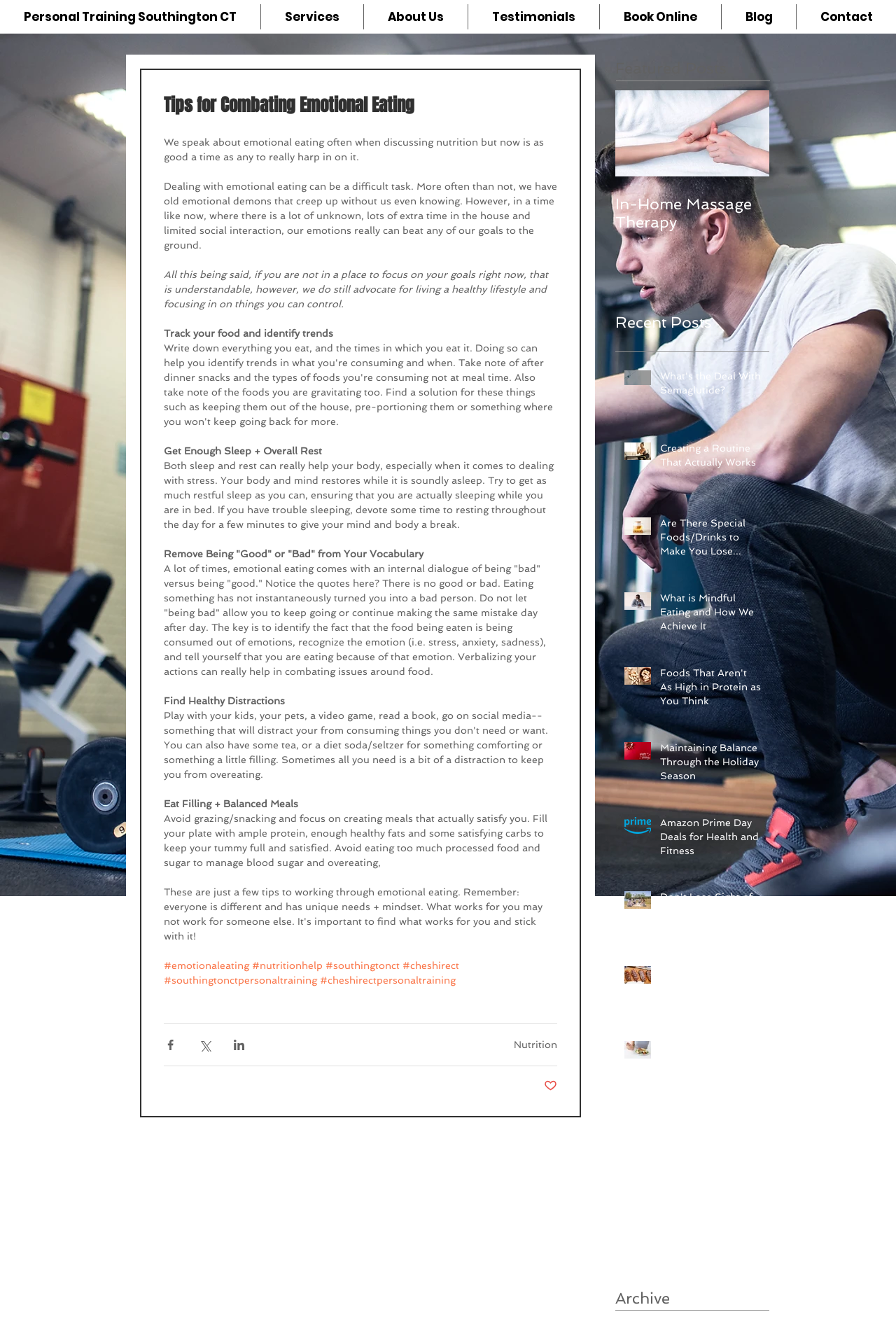What is the benefit of eating filling and balanced meals?
Please interpret the details in the image and answer the question thoroughly.

The benefit of eating filling and balanced meals can be determined by reading the paragraph 'Eat Filling + Balanced Meals' which suggests that eating such meals can help in avoiding overeating and managing blood sugar.